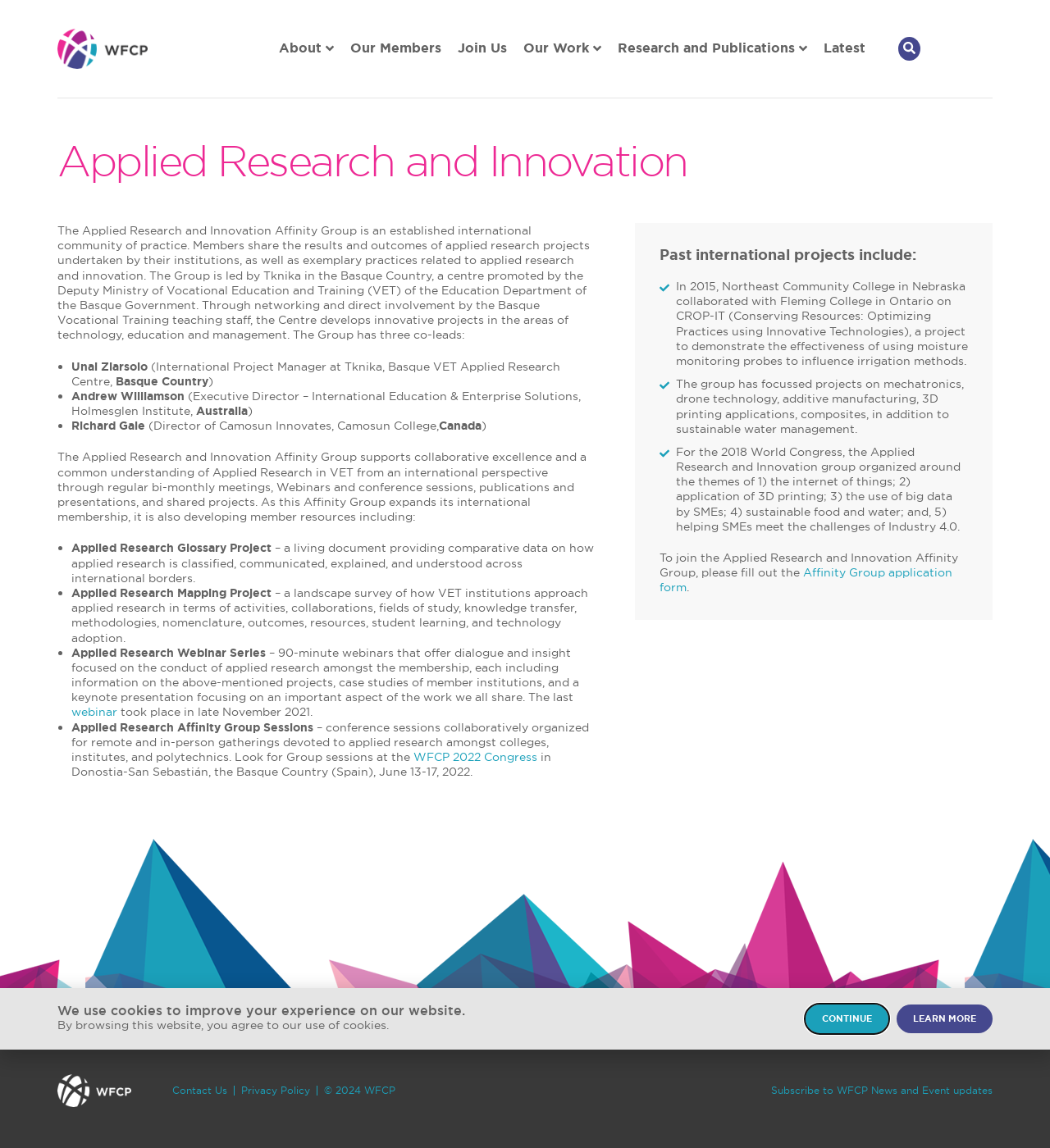Could you determine the bounding box coordinates of the clickable element to complete the instruction: "View Research and Publications"? Provide the coordinates as four float numbers between 0 and 1, i.e., [left, top, right, bottom].

[0.58, 0.029, 0.776, 0.055]